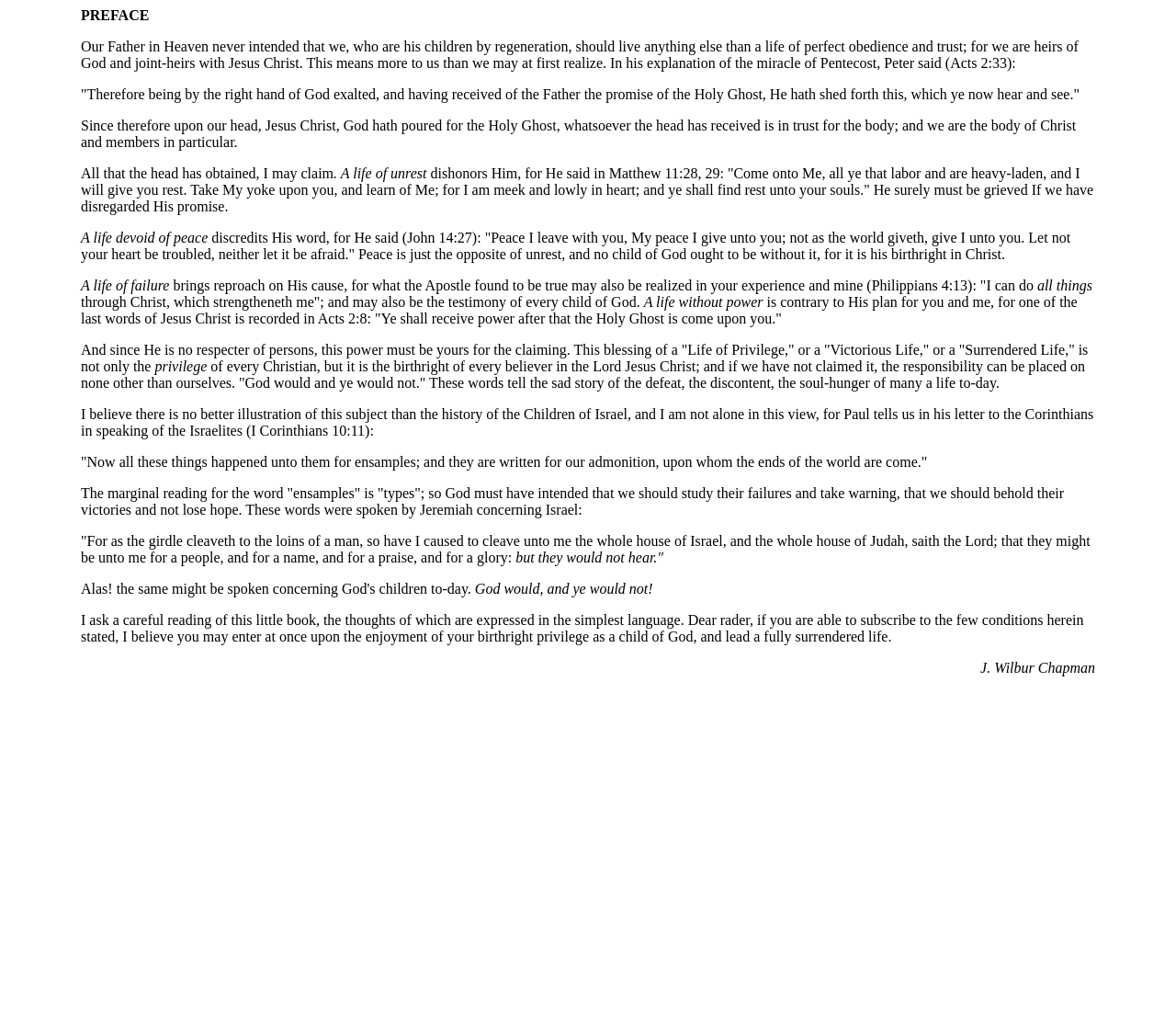Generate an in-depth caption that captures all aspects of the webpage.

This webpage is a preface to a book titled "The Power of a Surrendered Life". The page is dominated by a large blockquote that spans most of the page, containing the preface text. 

At the top of the blockquote, there is a heading "PREFACE" in a larger font. The preface text is divided into several paragraphs, each discussing the importance of living a life of perfect obedience and trust in God. The text quotes several Bible verses, including Acts 2:33, Matthew 11:28-29, John 14:27, Philippians 4:13, and I Corinthians 10:11.

The text is written in a formal and spiritual tone, with the author emphasizing the importance of living a life surrendered to God. The author also mentions that a life without peace, power, and obedience to God is contrary to His plan for believers.

At the bottom of the page, there is a signature "J. Wilbur Chapman", indicating that he is the author of the book. Overall, the webpage presents a spiritual and introspective tone, encouraging readers to reflect on their relationship with God and to strive for a life of perfect obedience and trust.